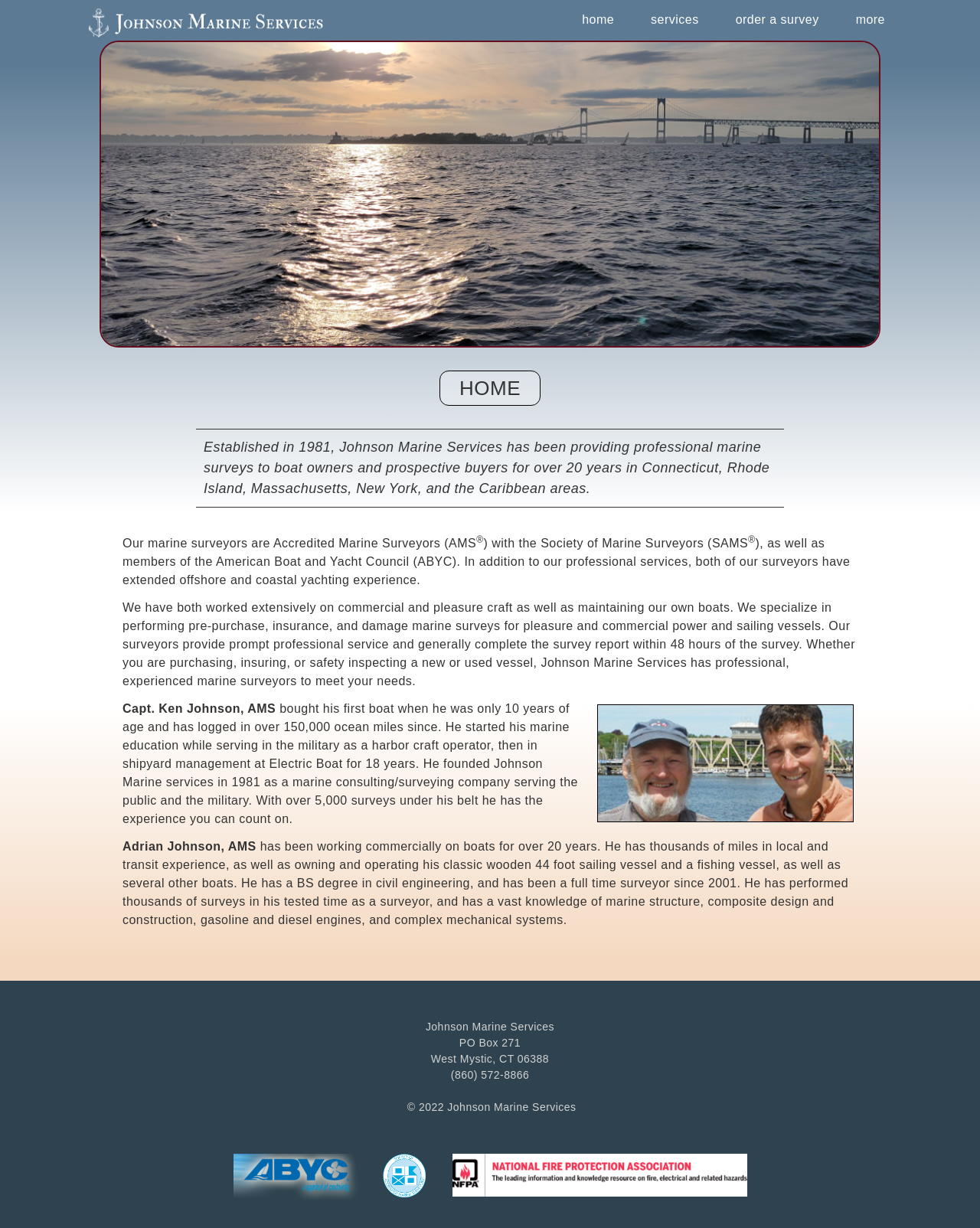What organizations are the surveyors members of?
Answer the question with a detailed explanation, including all necessary information.

The surveyors are members of the Society of Marine Surveyors (SAMS) and the American Boat and Yacht Council (ABYC), which is mentioned in the text and also indicated by the logos at the bottom of the webpage.